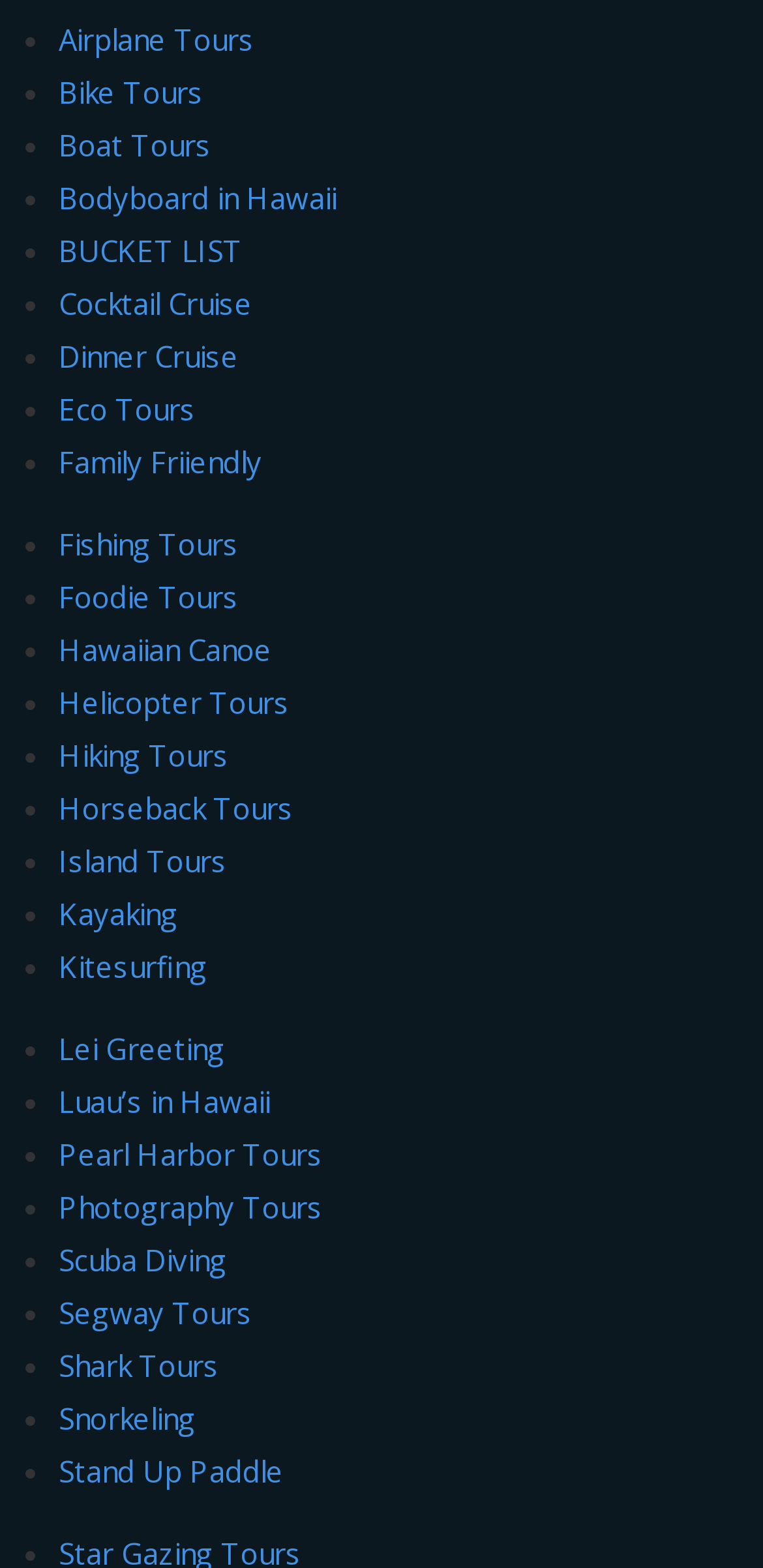How many tour options are listed on this webpage?
Based on the image content, provide your answer in one word or a short phrase.

49